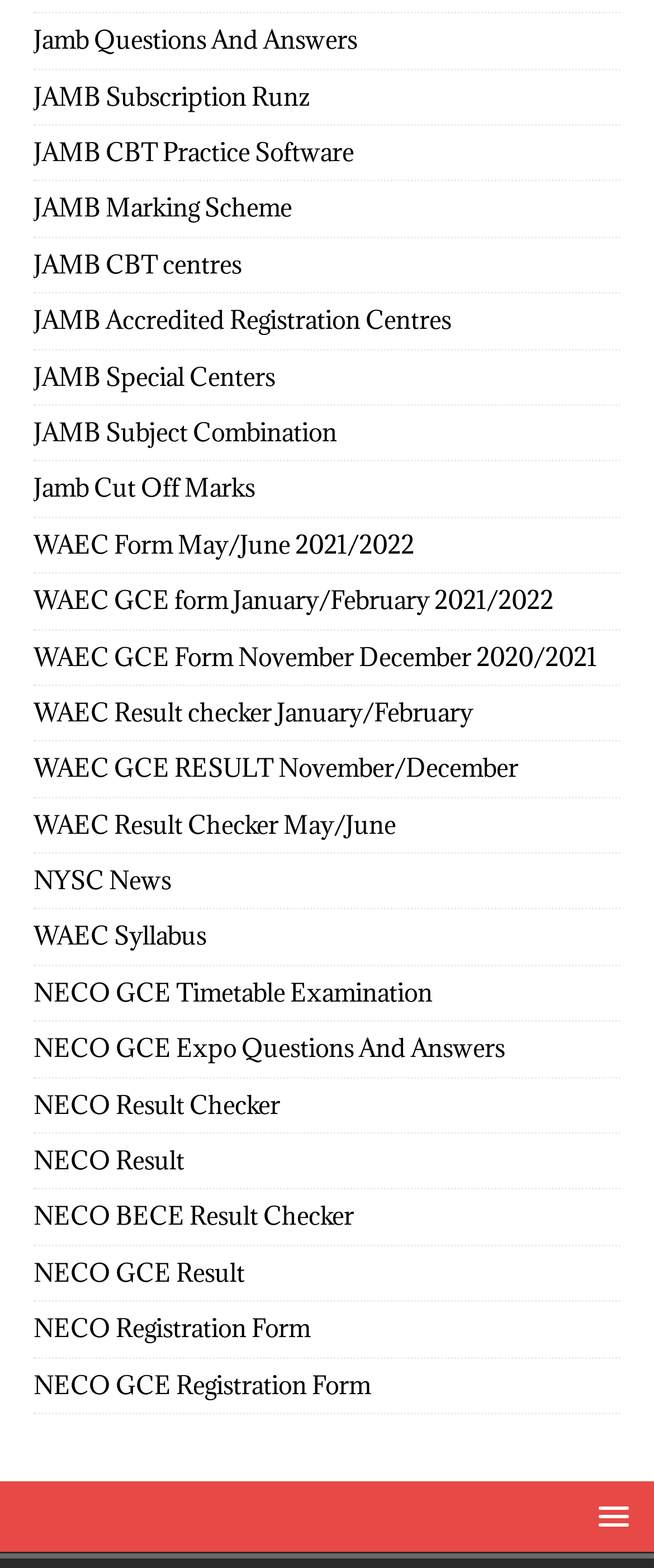Locate the bounding box coordinates of the clickable part needed for the task: "Get NECO GCE timetable".

[0.051, 0.616, 0.949, 0.651]